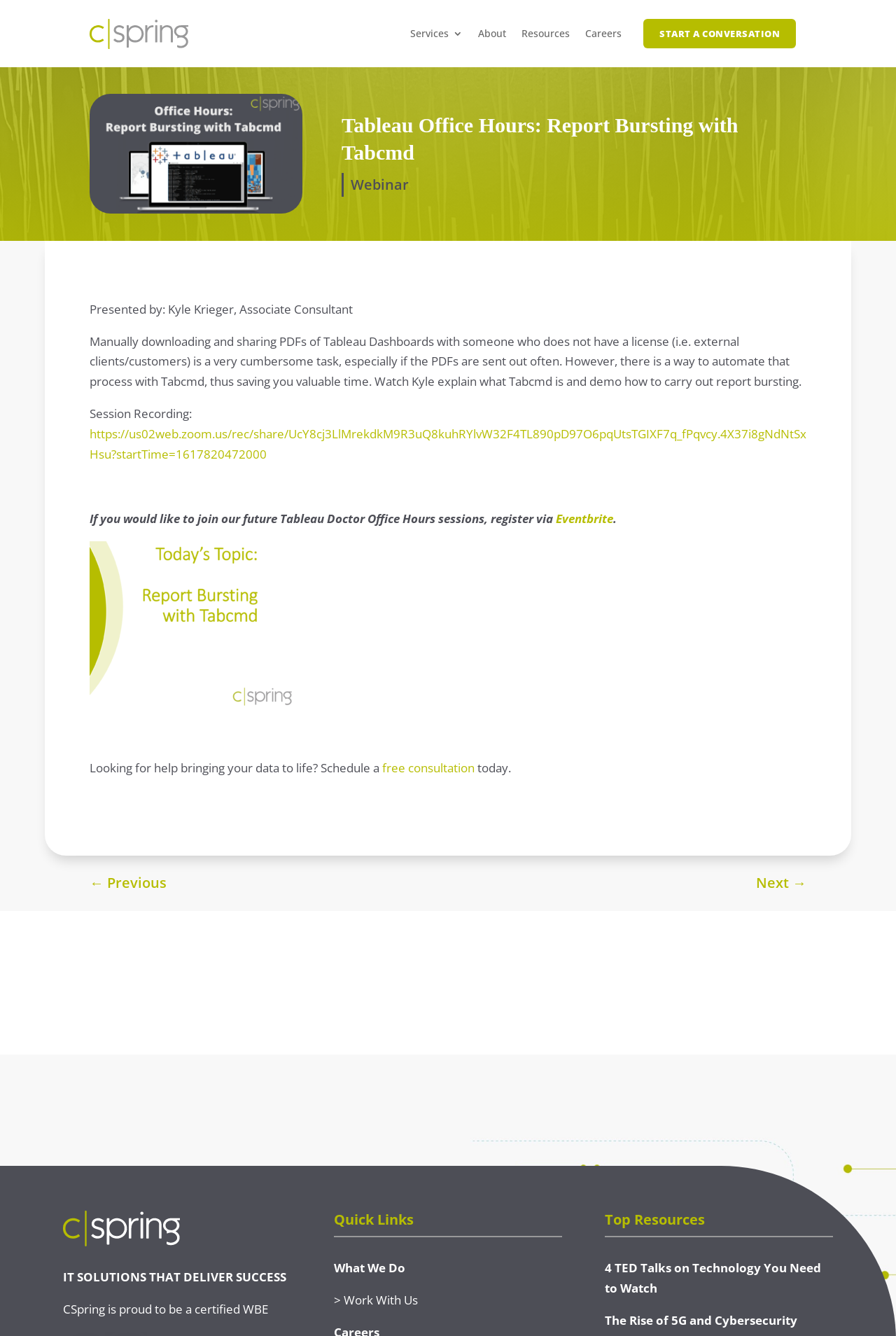Respond to the question below with a single word or phrase:
How can I join future Tableau Doctor Office Hours sessions?

Register via Eventbrite